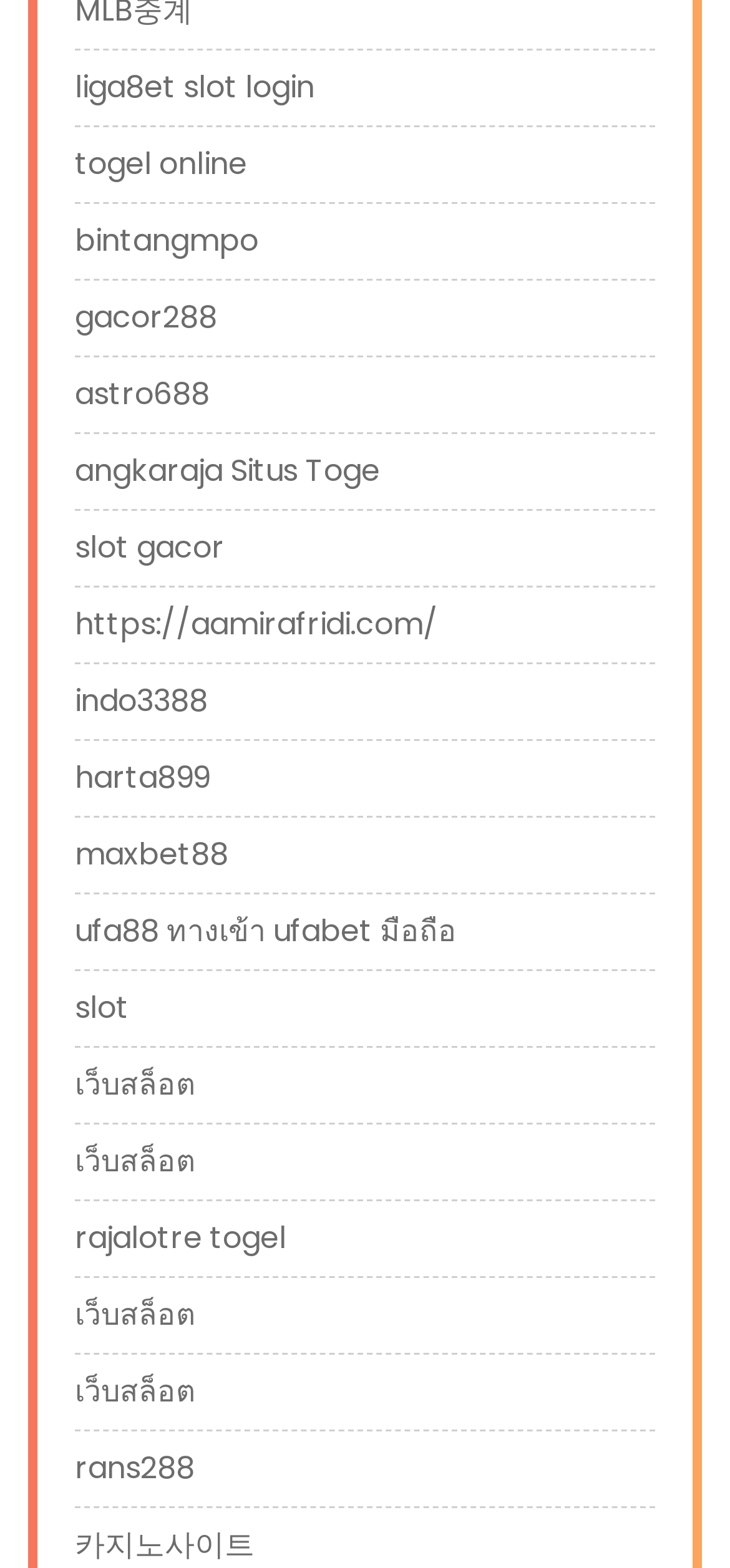Please provide the bounding box coordinates for the element that needs to be clicked to perform the following instruction: "visit liga8et slot login". The coordinates should be given as four float numbers between 0 and 1, i.e., [left, top, right, bottom].

[0.103, 0.042, 0.431, 0.07]